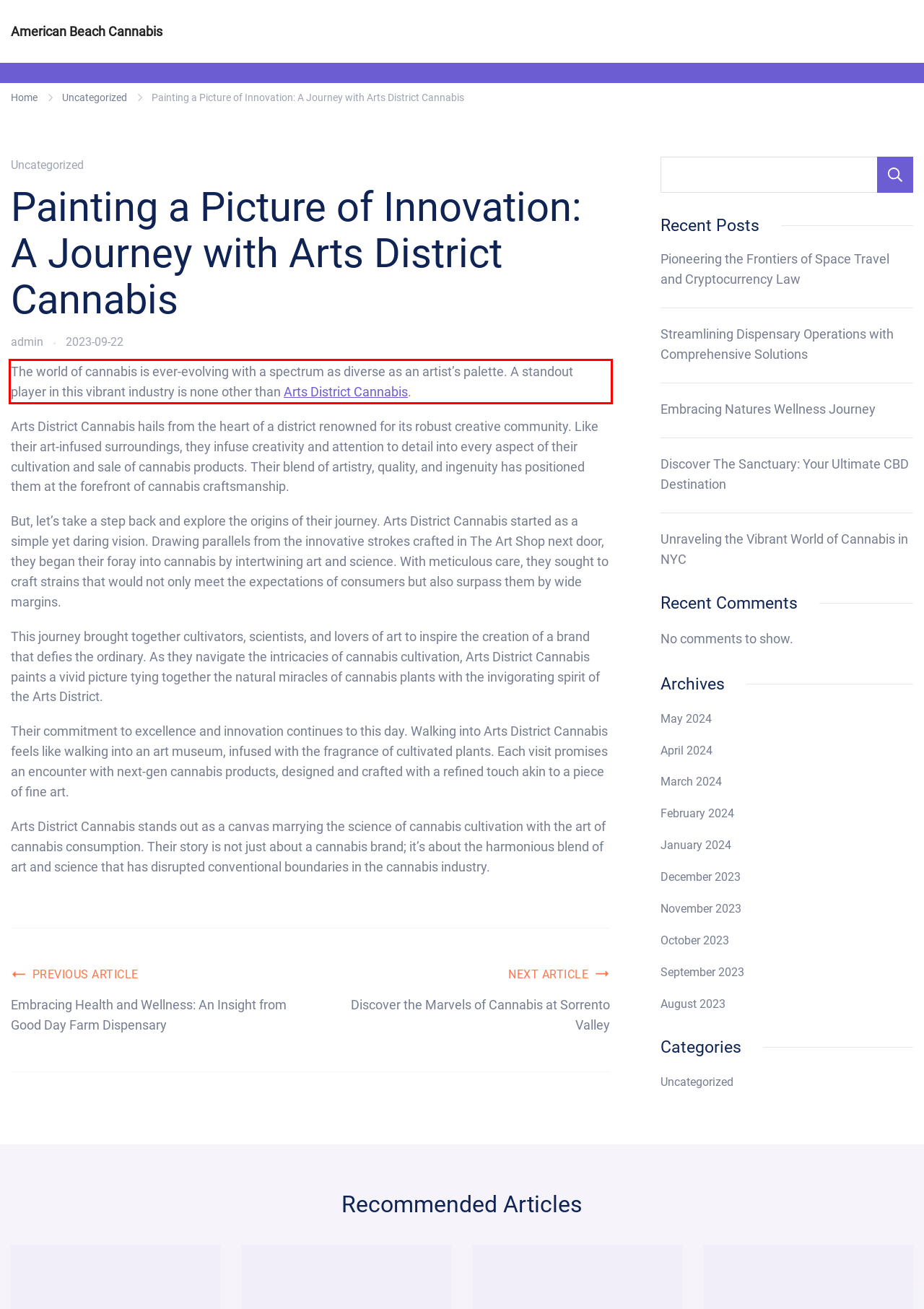Please recognize and transcribe the text located inside the red bounding box in the webpage image.

The world of cannabis is ever-evolving with a spectrum as diverse as an artist’s palette. A standout player in this vibrant industry is none other than Arts District Cannabis.